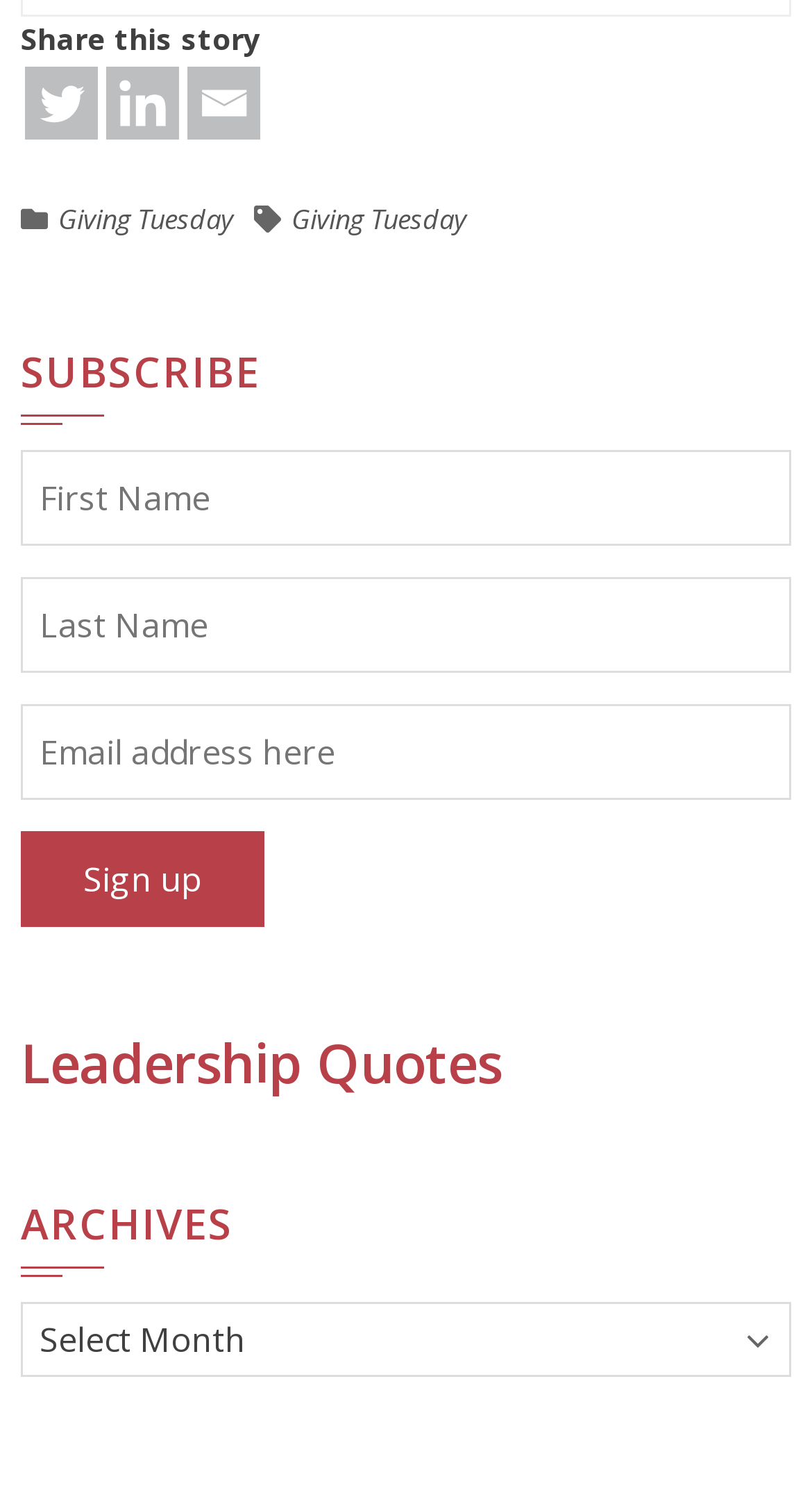Locate the bounding box coordinates of the element that needs to be clicked to carry out the instruction: "Share this story on Twitter". The coordinates should be given as four float numbers ranging from 0 to 1, i.e., [left, top, right, bottom].

[0.031, 0.044, 0.121, 0.092]